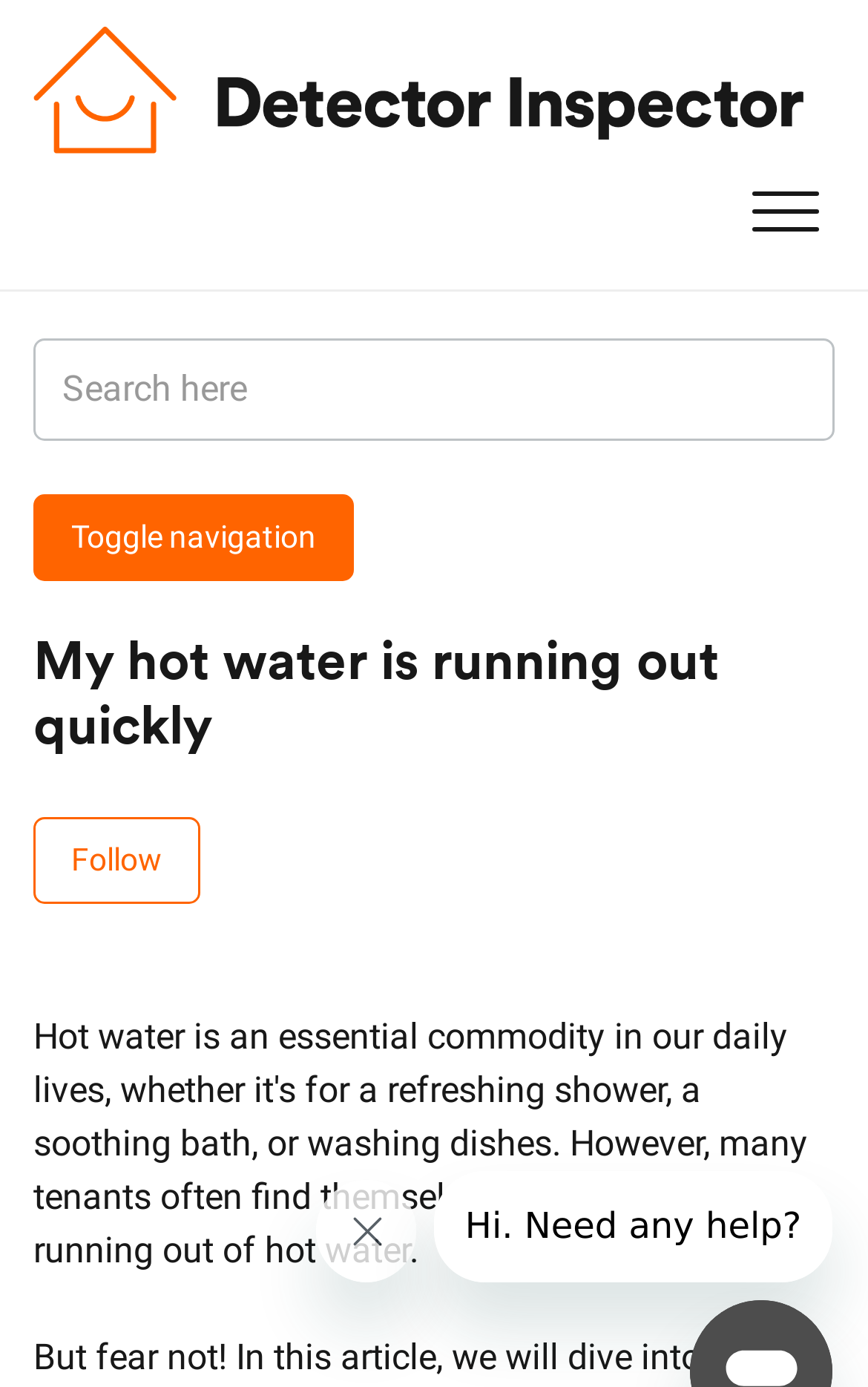Find the bounding box coordinates of the clickable element required to execute the following instruction: "Follow Article". Provide the coordinates as four float numbers between 0 and 1, i.e., [left, top, right, bottom].

[0.038, 0.588, 0.231, 0.651]